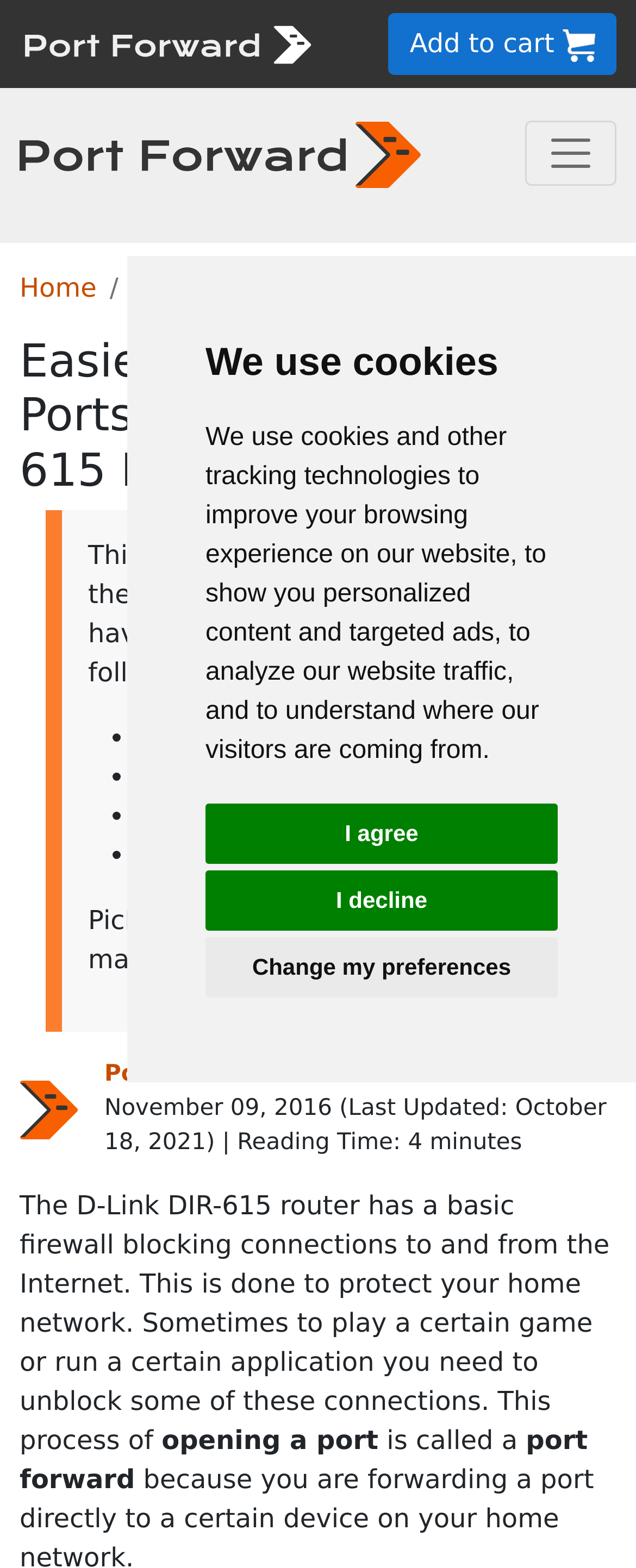Summarize the webpage in an elaborate manner.

The webpage is a guide on how to forward ports on a D-Link DIR-615 router. At the top, there is a dialog box with a message about cookies and tracking technologies, accompanied by three buttons: "I agree", "I decline", and "Change my preferences". 

Below the dialog box, there is a logo of Port Forward, accompanied by a shopping cart button and a navigation toggle button. The navigation menu is represented as a breadcrumb, showing the path "Home > Routers > D-Link > DIR-615". 

The main content of the webpage is divided into sections. The first section has a heading that reads "Easiest Way to Forward Ports on the D-Link DIR-615 Router". Below the heading, there is a blockquote with a brief introduction to port forwarding and a mention of guides for related routers. 

The blockquote contains a list of links to guides for other versions of the D-Link DIR-615 router. Below the list, there is a static text that advises the user to pick the guide that most closely matches their router. 

On the left side of the page, there is a thumbnail image of Port Forward Staff, accompanied by a link to their page and a timestamp of when the guide was last updated. 

The main content of the guide starts below the image, explaining that the D-Link DIR-615 router has a basic firewall that blocks connections to and from the Internet, and that port forwarding is necessary to unblock these connections. The text is divided into paragraphs, with bolded keywords like "port forwarding" and "opening a port".